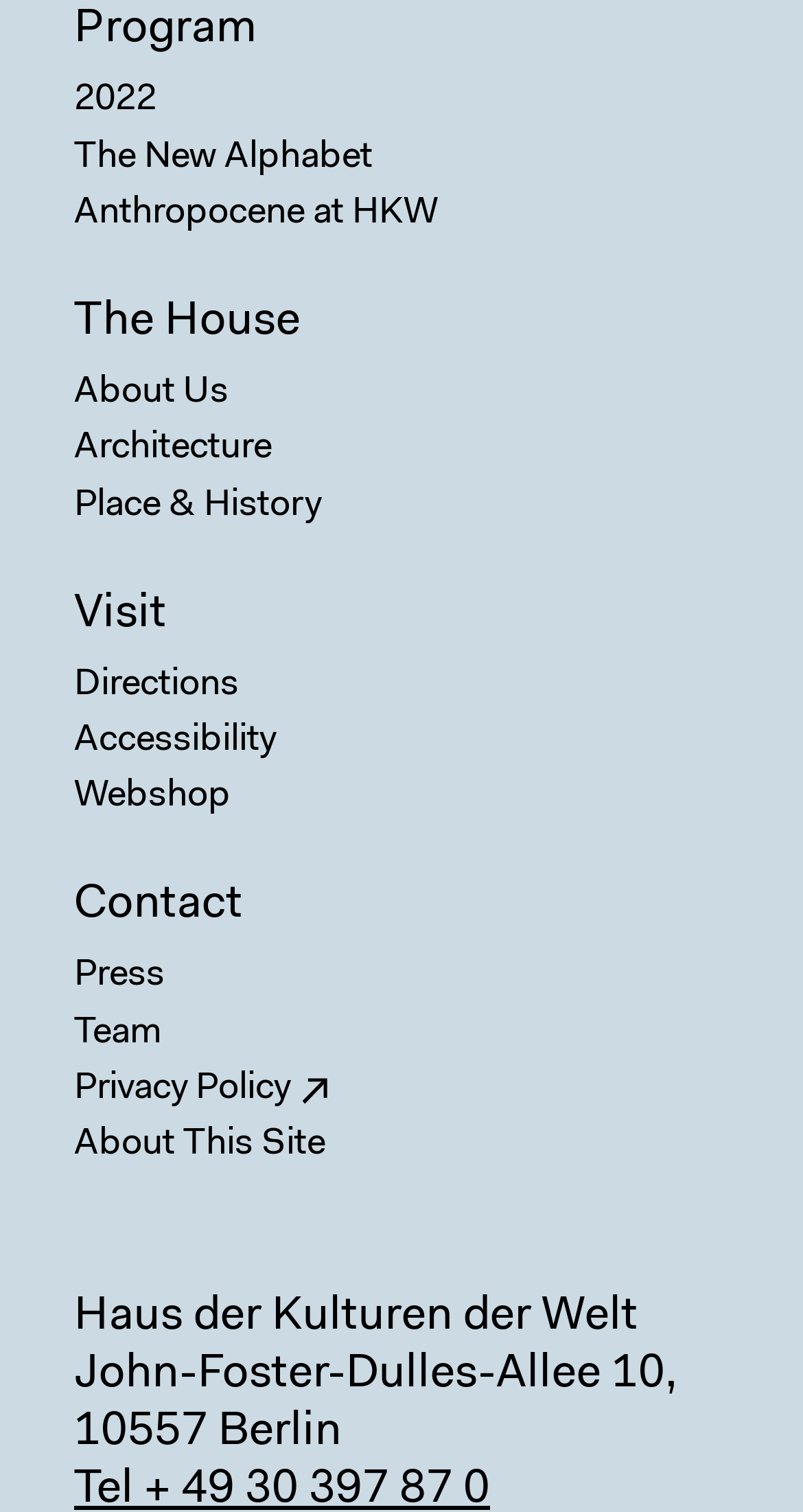Respond to the question below with a concise word or phrase:
What is the address of the institution?

John-Foster-Dulles-Allee 10, 10557 Berlin